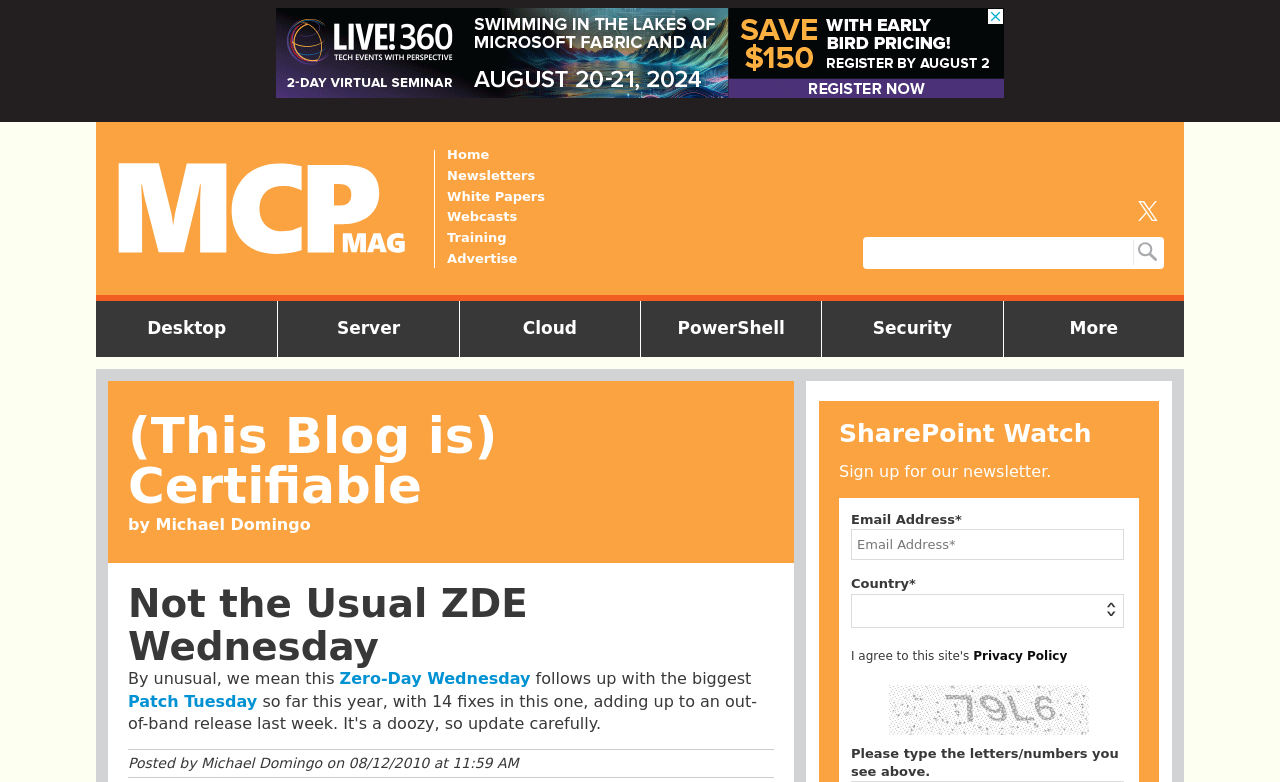Predict the bounding box of the UI element based on the description: "Halloween". The coordinates should be four float numbers between 0 and 1, formatted as [left, top, right, bottom].

None